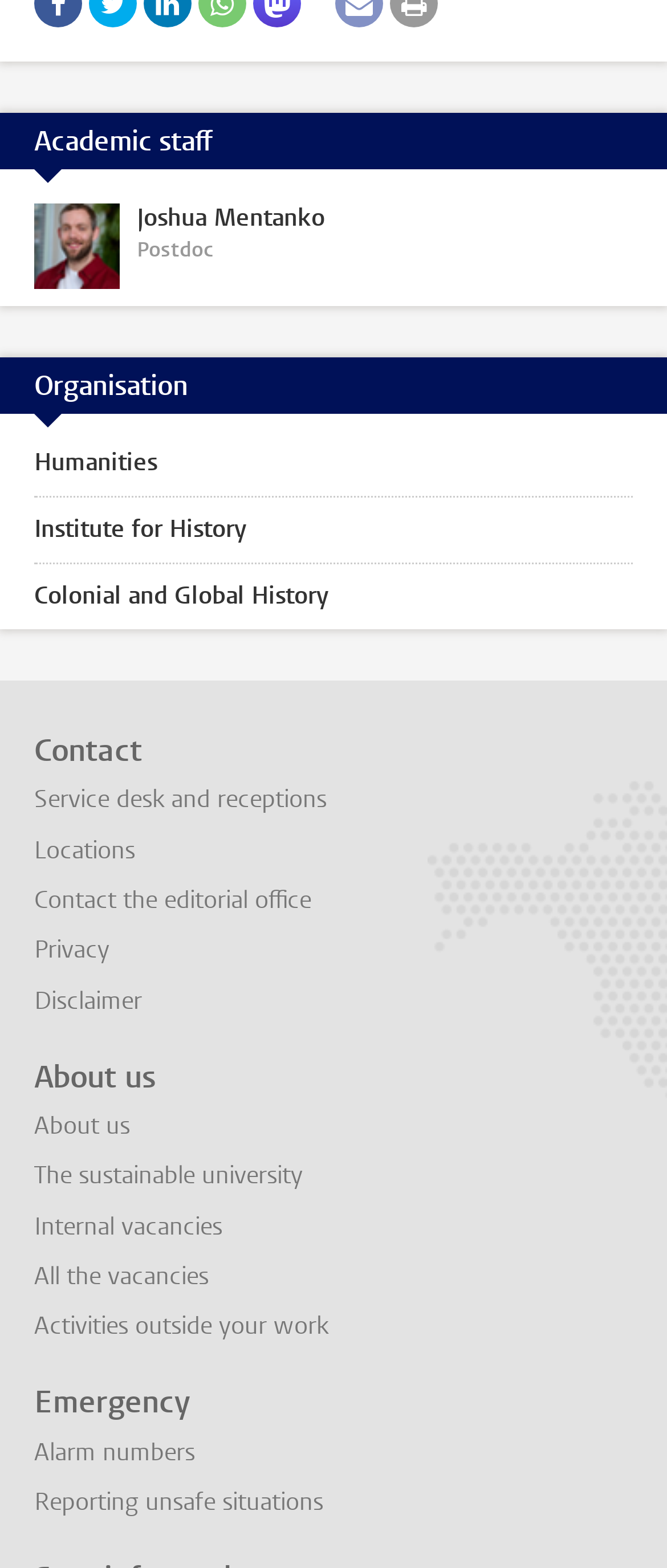Find and indicate the bounding box coordinates of the region you should select to follow the given instruction: "Get contact information for the service desk".

[0.051, 0.5, 0.49, 0.521]